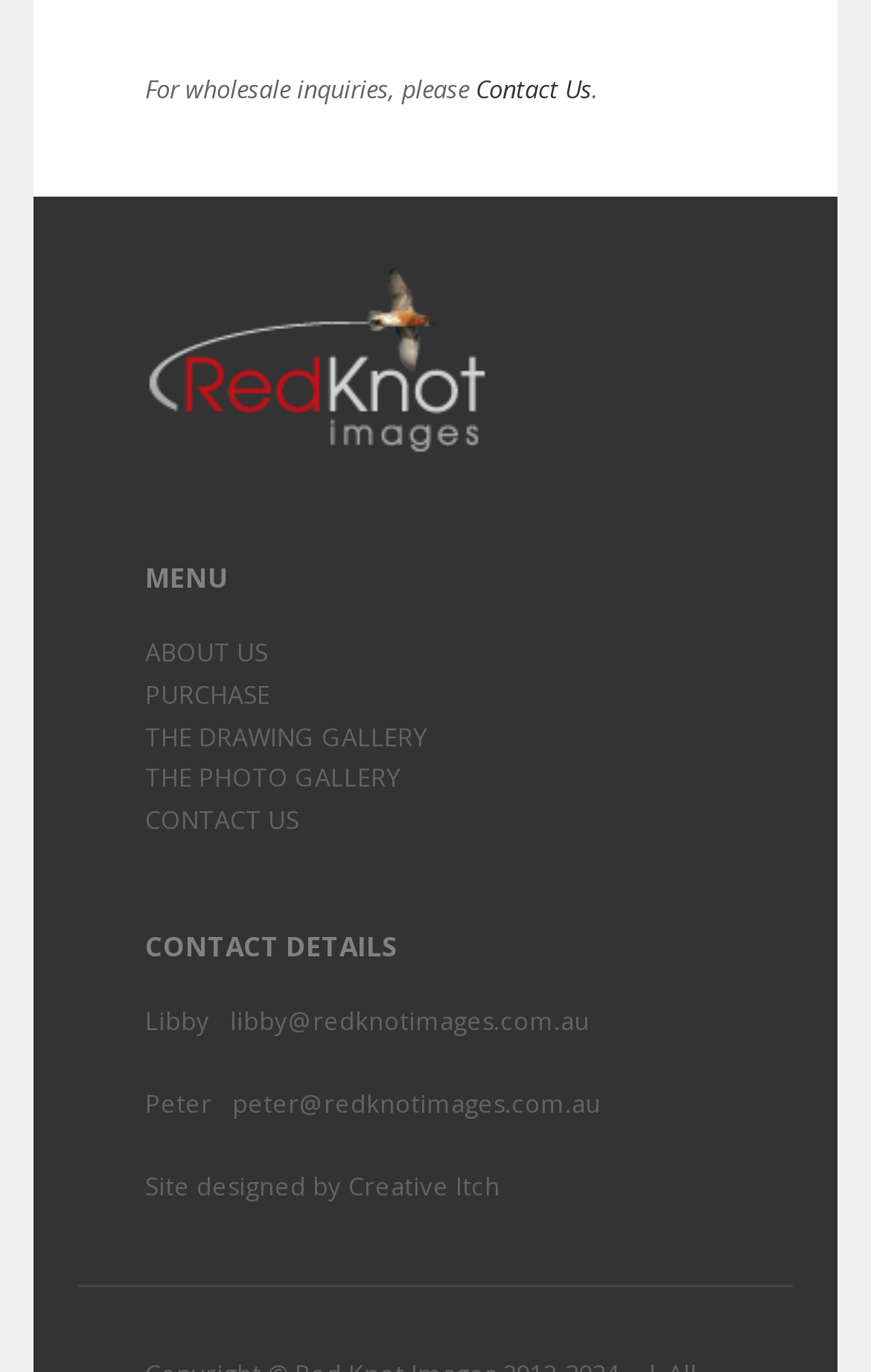Refer to the image and provide a thorough answer to this question:
How many email addresses are listed on the webpage?

There are two email addresses listed on the webpage, 'libby@redknotimages.com.au' and 'peter@redknotimages.com.au', which can be found in the 'CONTACT DETAILS' section.